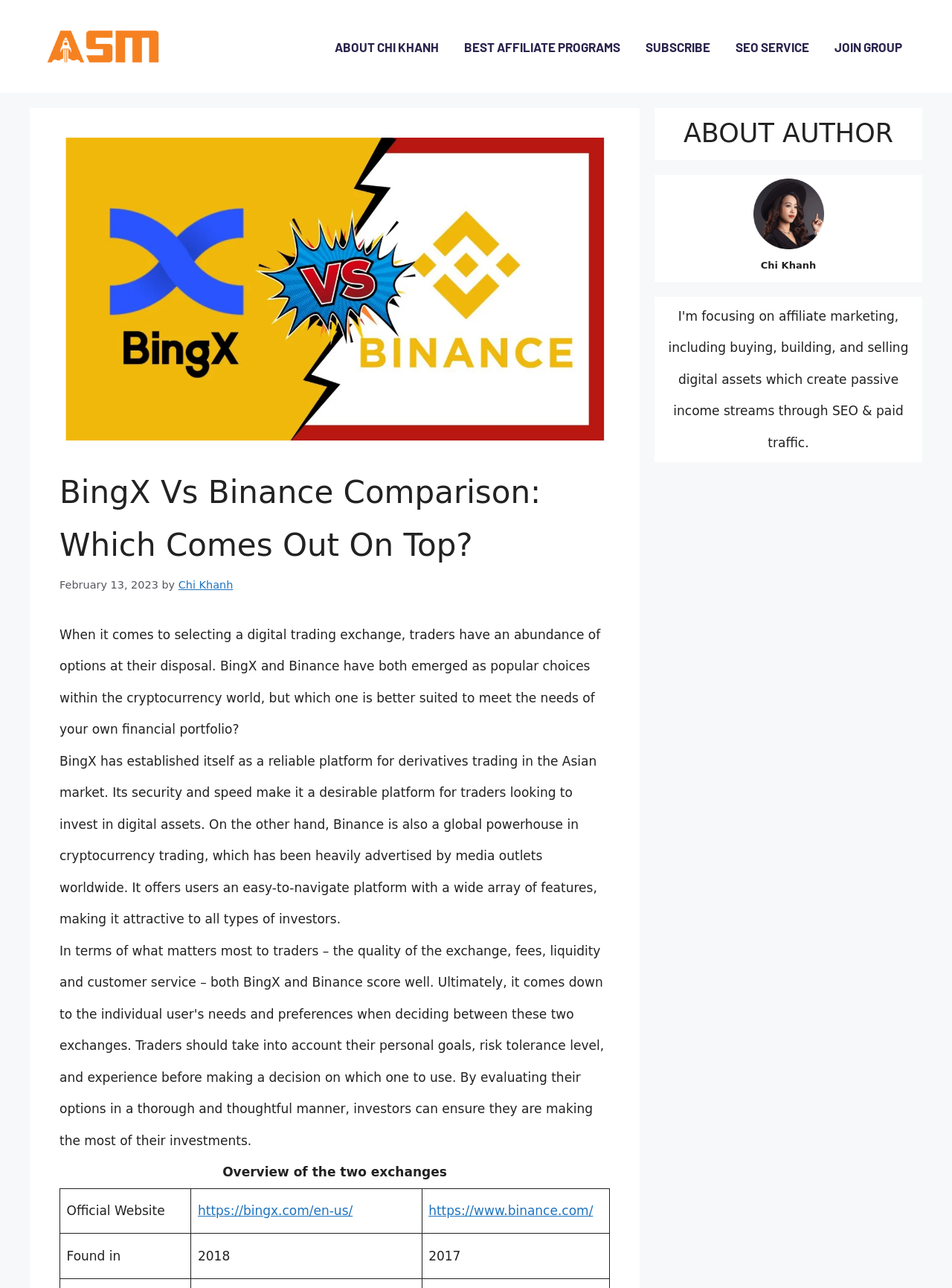Provide the bounding box coordinates for the specified HTML element described in this description: "SEO SERVICE". The coordinates should be four float numbers ranging from 0 to 1, in the format [left, top, right, bottom].

[0.759, 0.023, 0.863, 0.049]